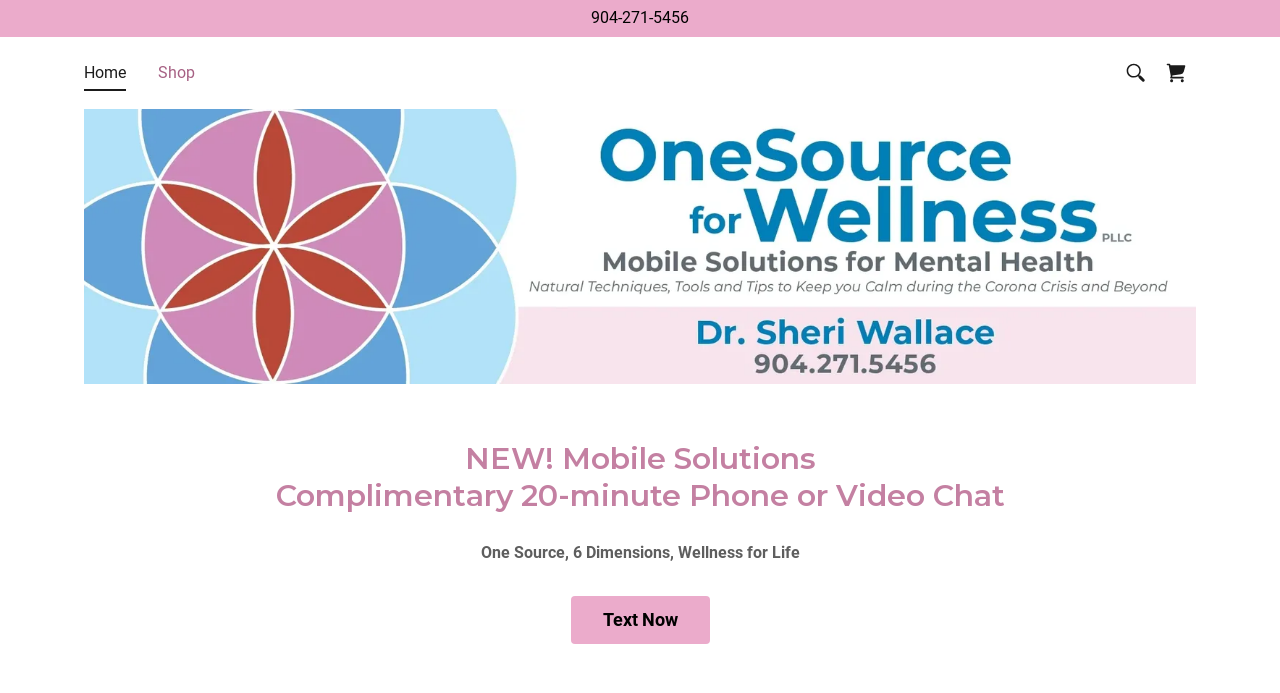What is the phone number on the top right?
Provide a one-word or short-phrase answer based on the image.

904-271-5456